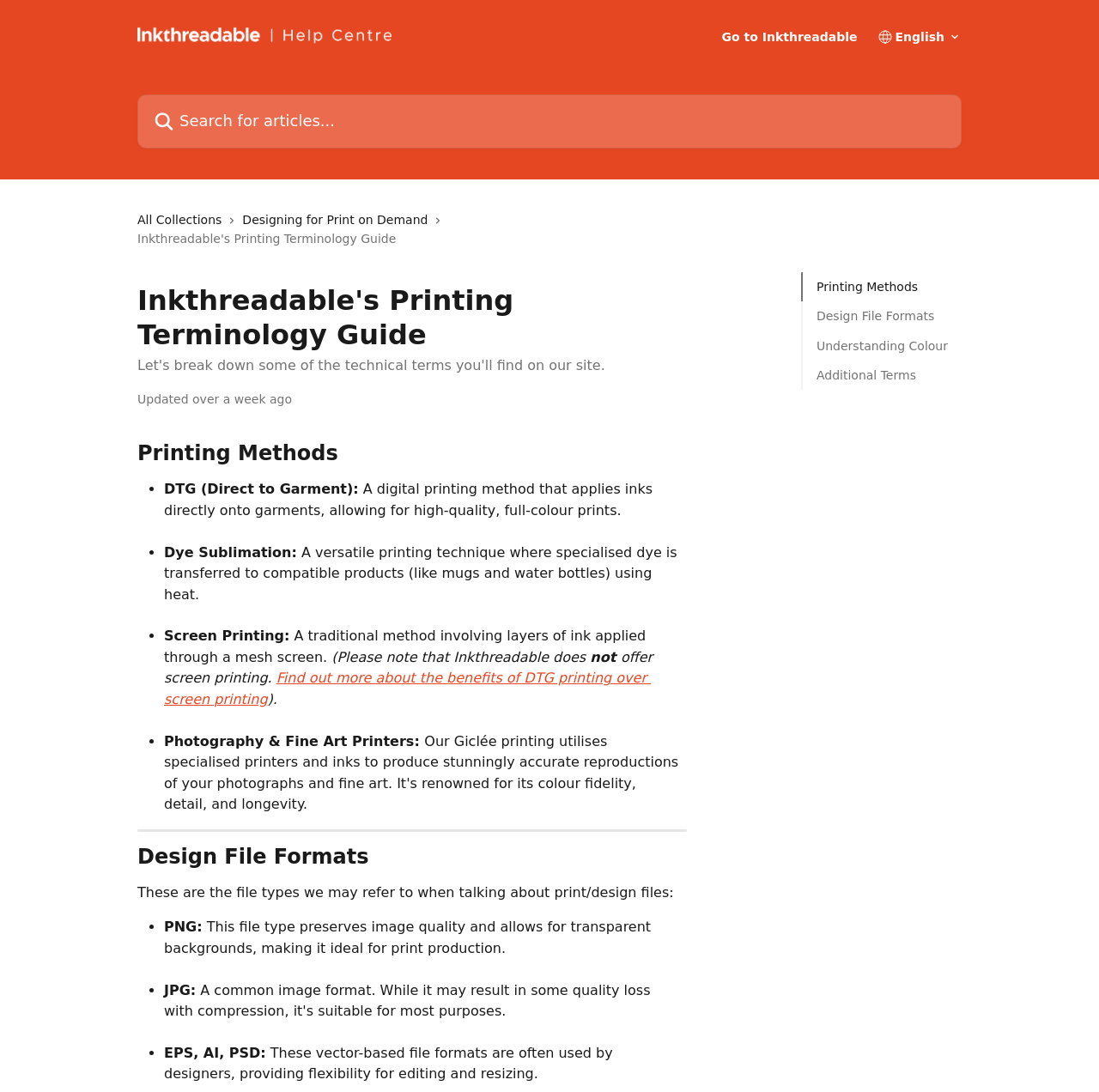Locate the bounding box coordinates of the item that should be clicked to fulfill the instruction: "Learn about Design File Formats".

[0.743, 0.281, 0.862, 0.298]